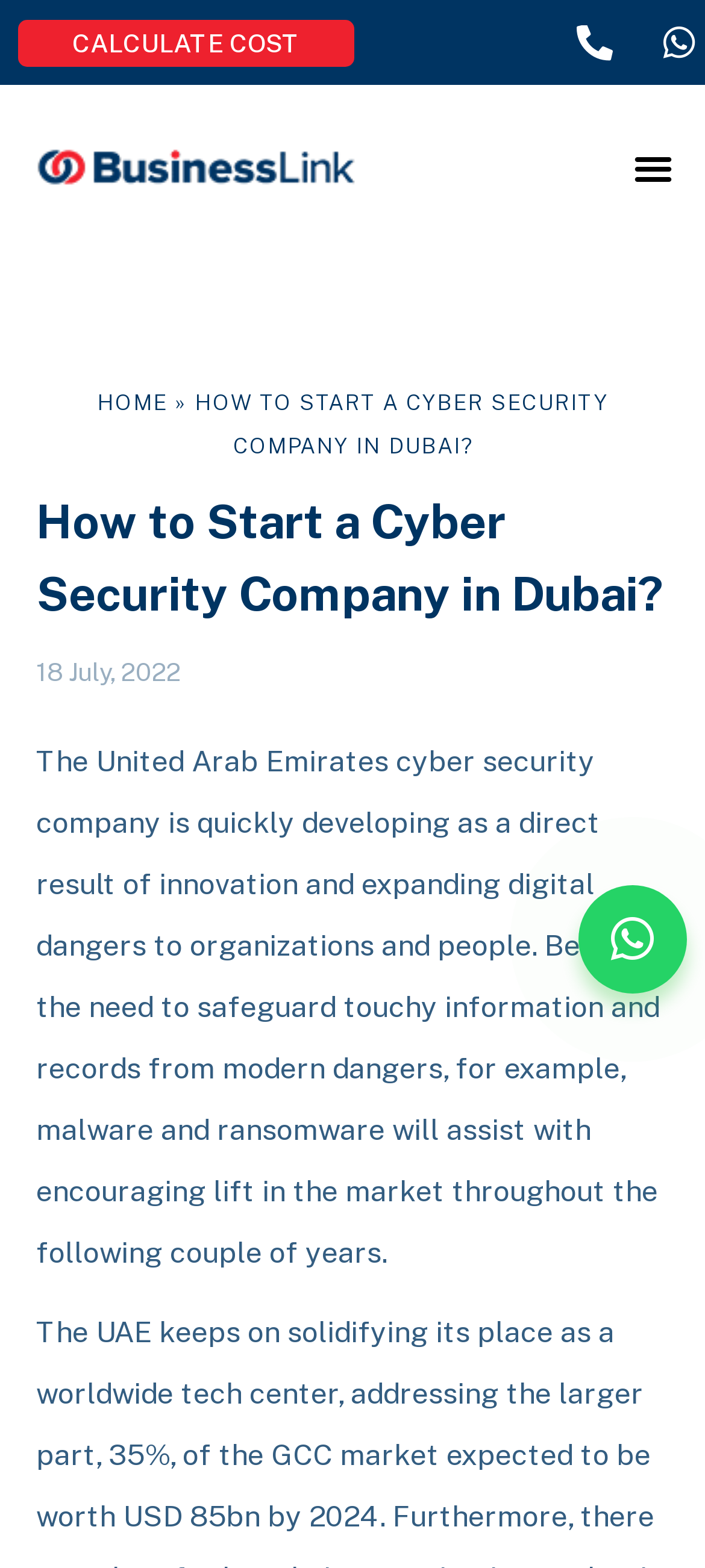What is the topic of the article?
Please provide a comprehensive answer to the question based on the webpage screenshot.

I found the topic of the article by looking at the heading 'How to Start a Cyber Security Company in Dubai?' and the text that follows, which suggests that the article is about starting a cyber security company in Dubai.